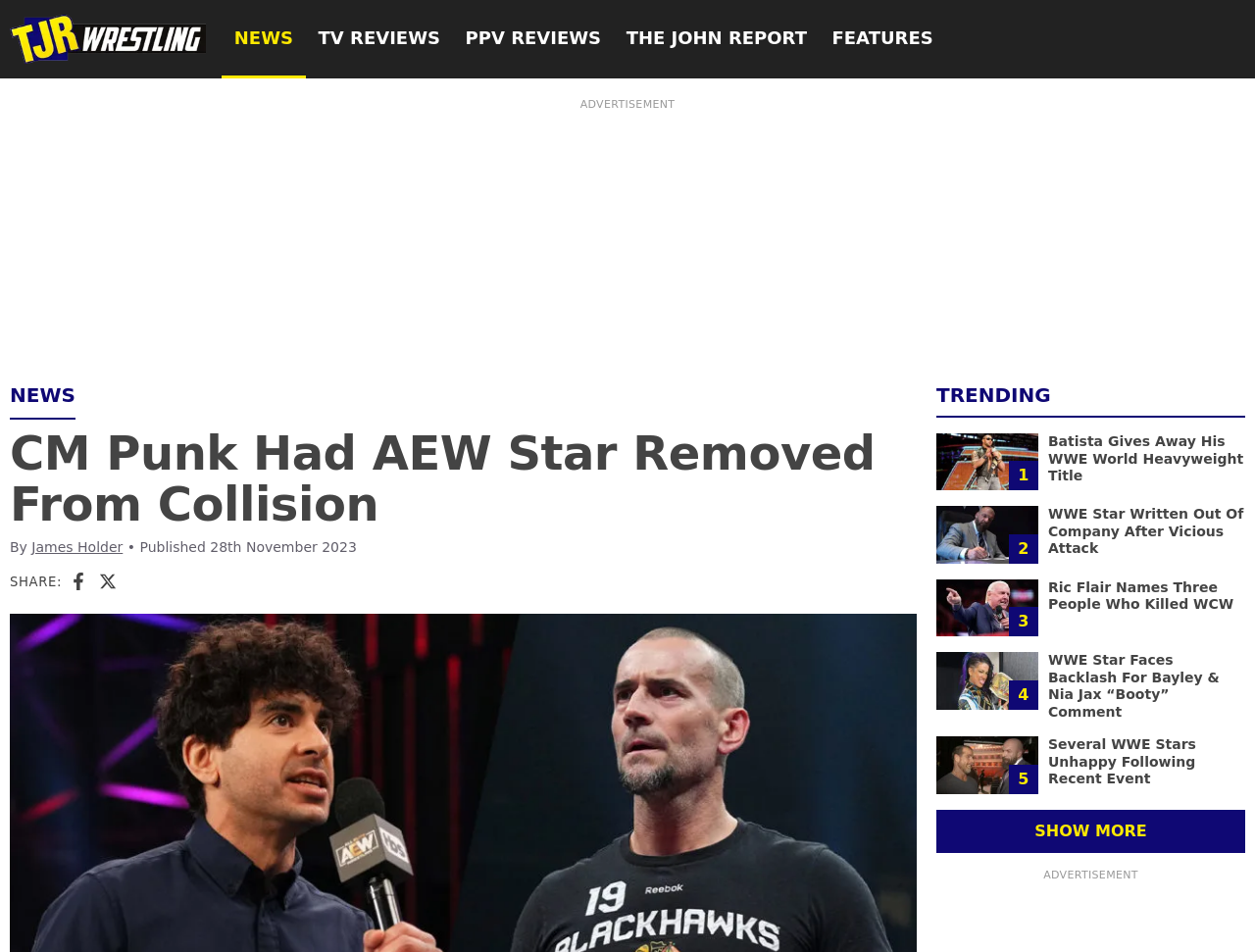Please identify the bounding box coordinates of the area I need to click to accomplish the following instruction: "Click on the NEWS link".

[0.177, 0.0, 0.244, 0.082]